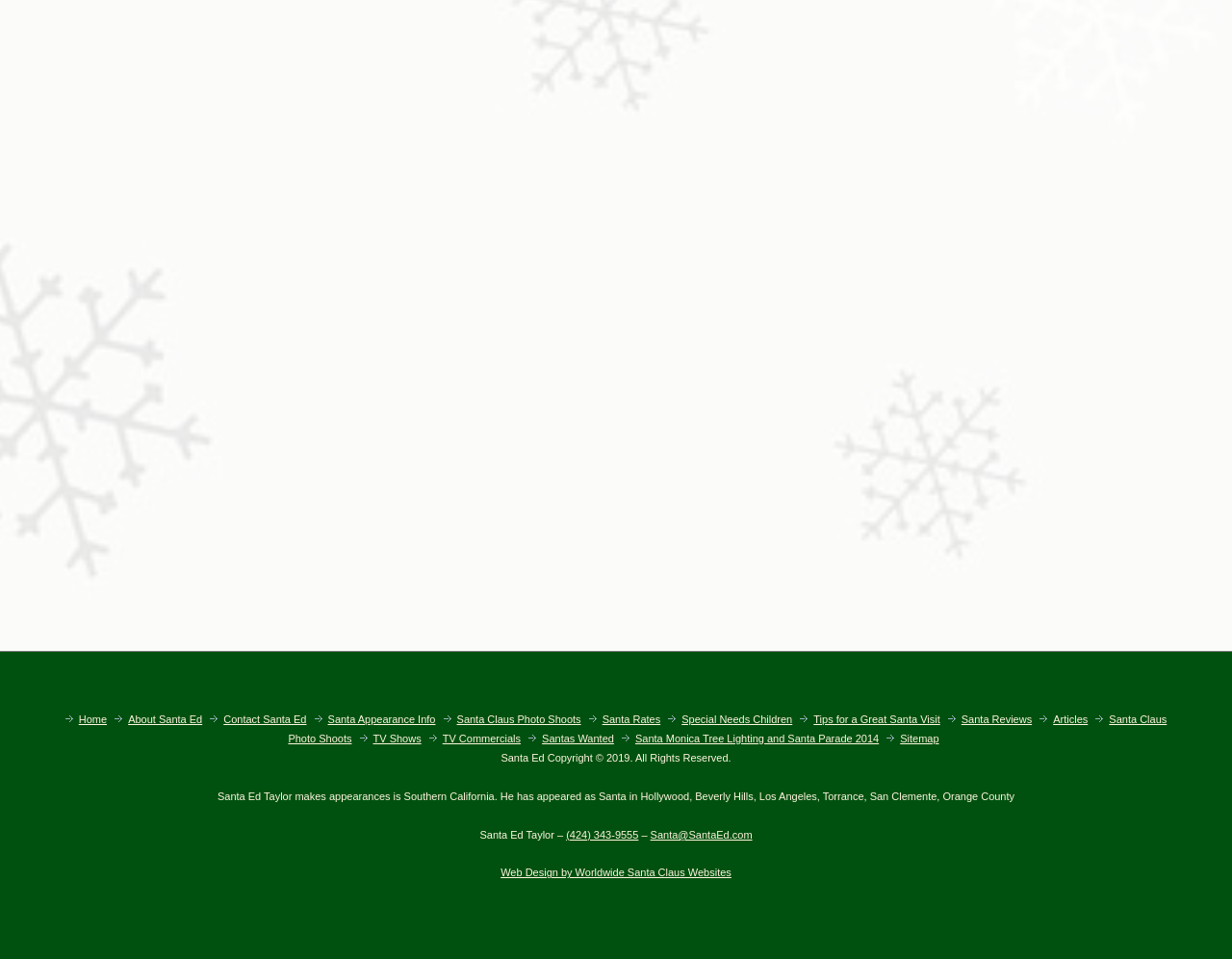Identify the bounding box for the described UI element: "Santa@SantaEd.com".

[0.528, 0.864, 0.611, 0.876]